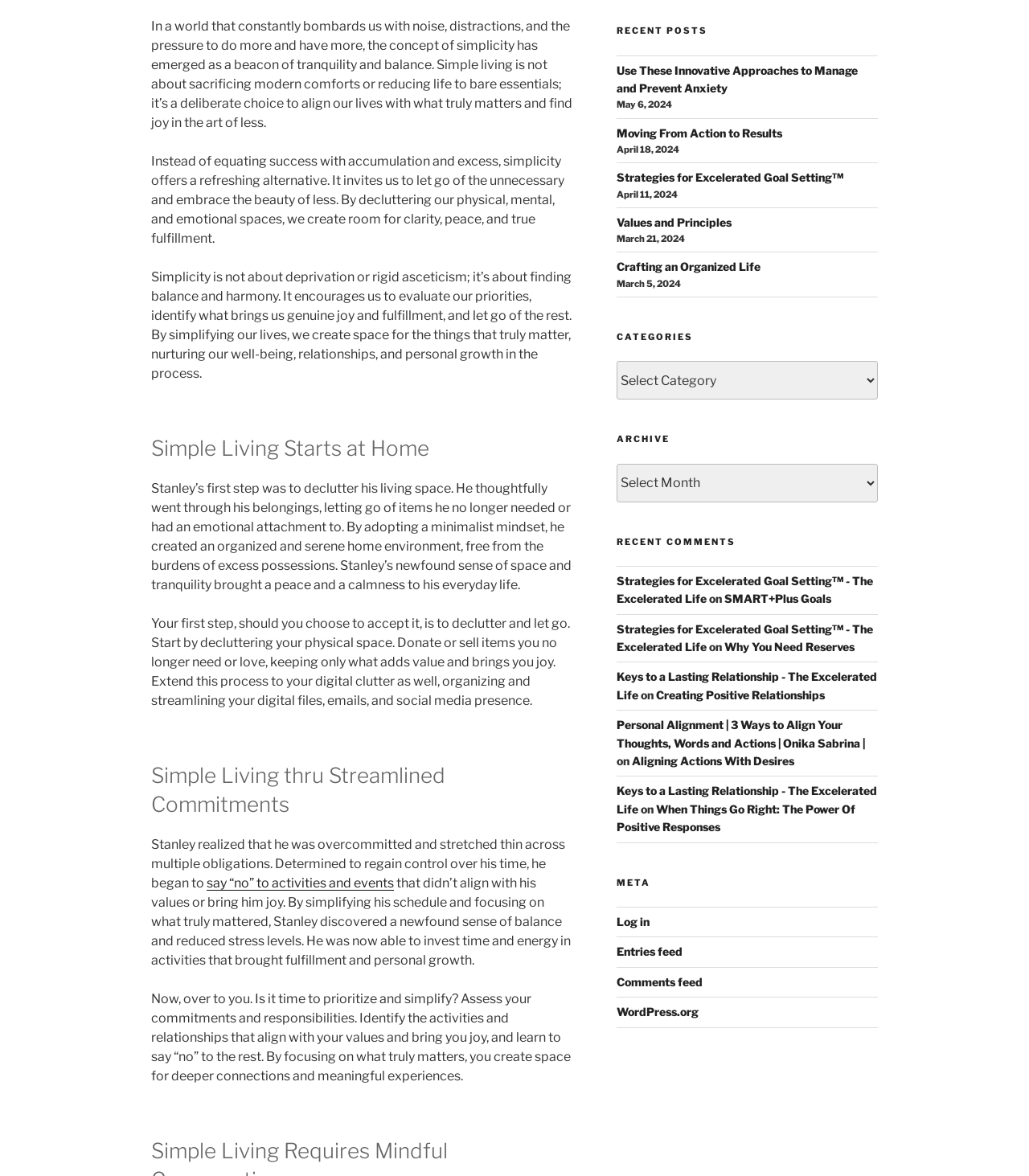Specify the bounding box coordinates of the area to click in order to execute this command: 'Log in'. The coordinates should consist of four float numbers ranging from 0 to 1, and should be formatted as [left, top, right, bottom].

[0.599, 0.778, 0.631, 0.789]